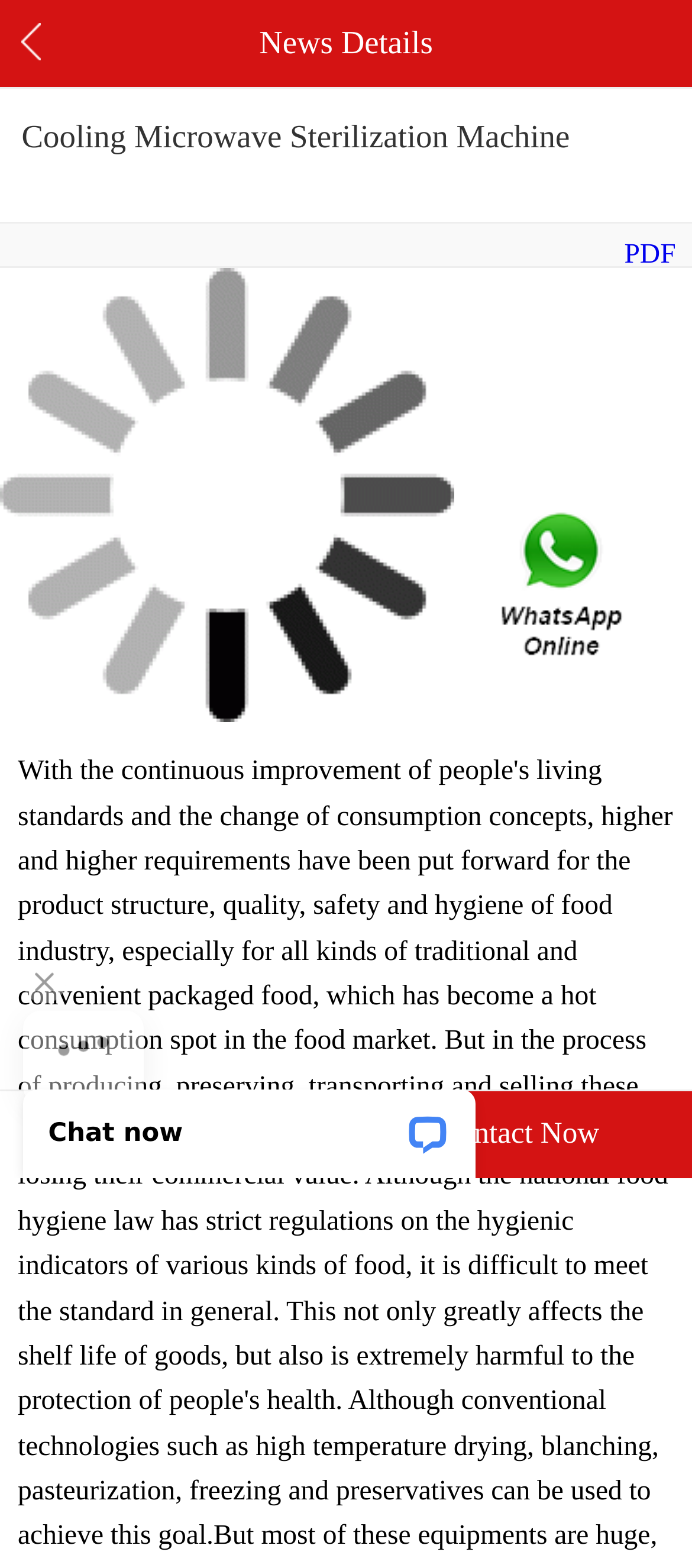Please provide a comprehensive answer to the question based on the screenshot: Is there an image on the page?

There is an image on the page, which is located below the heading element. The image is described as 'Cooling Microwave Sterilization Machine', indicating that it is an image of the machine being described on the page.